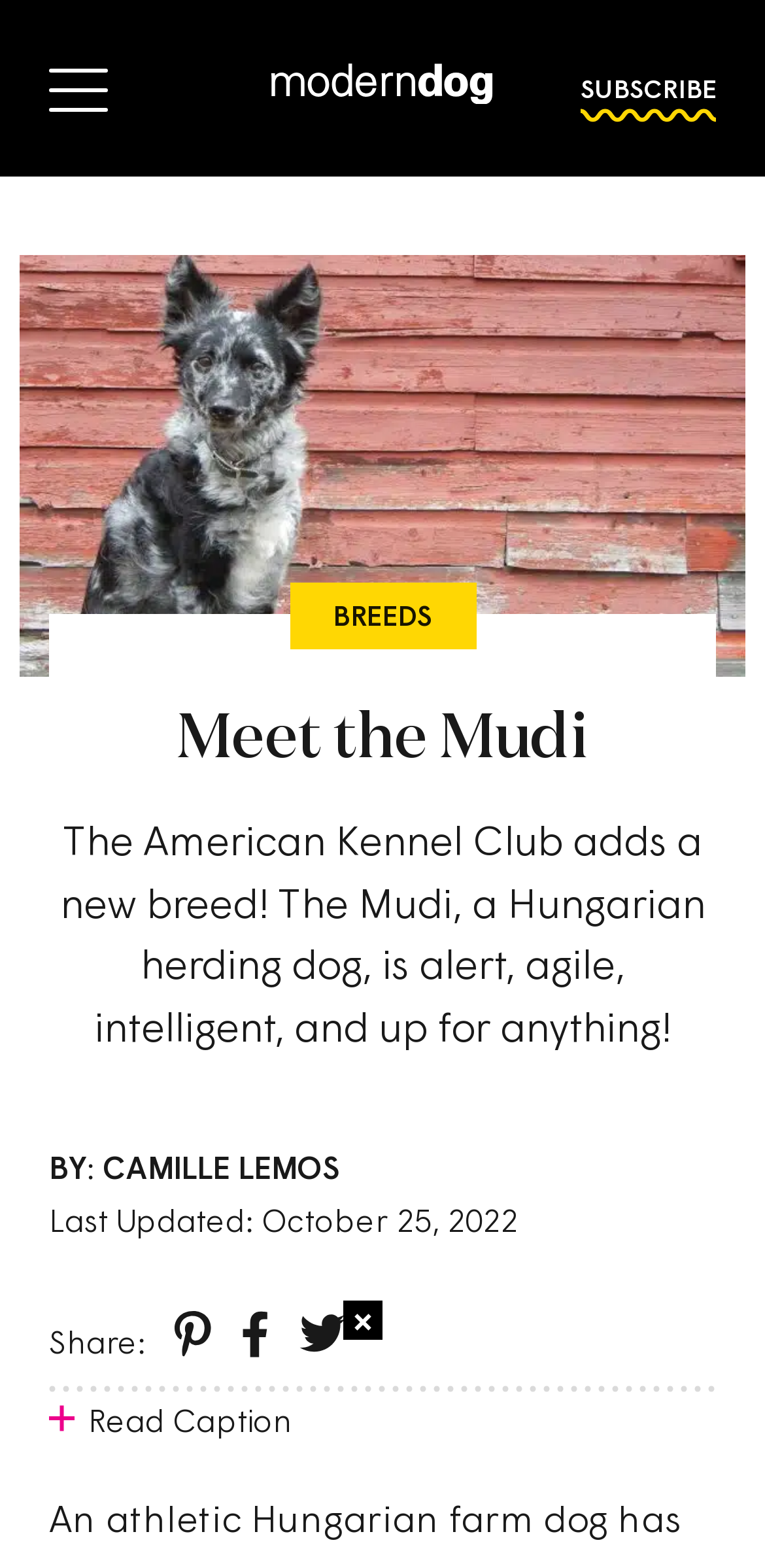Using a single word or phrase, answer the following question: 
What is the category of the article?

BREEDS